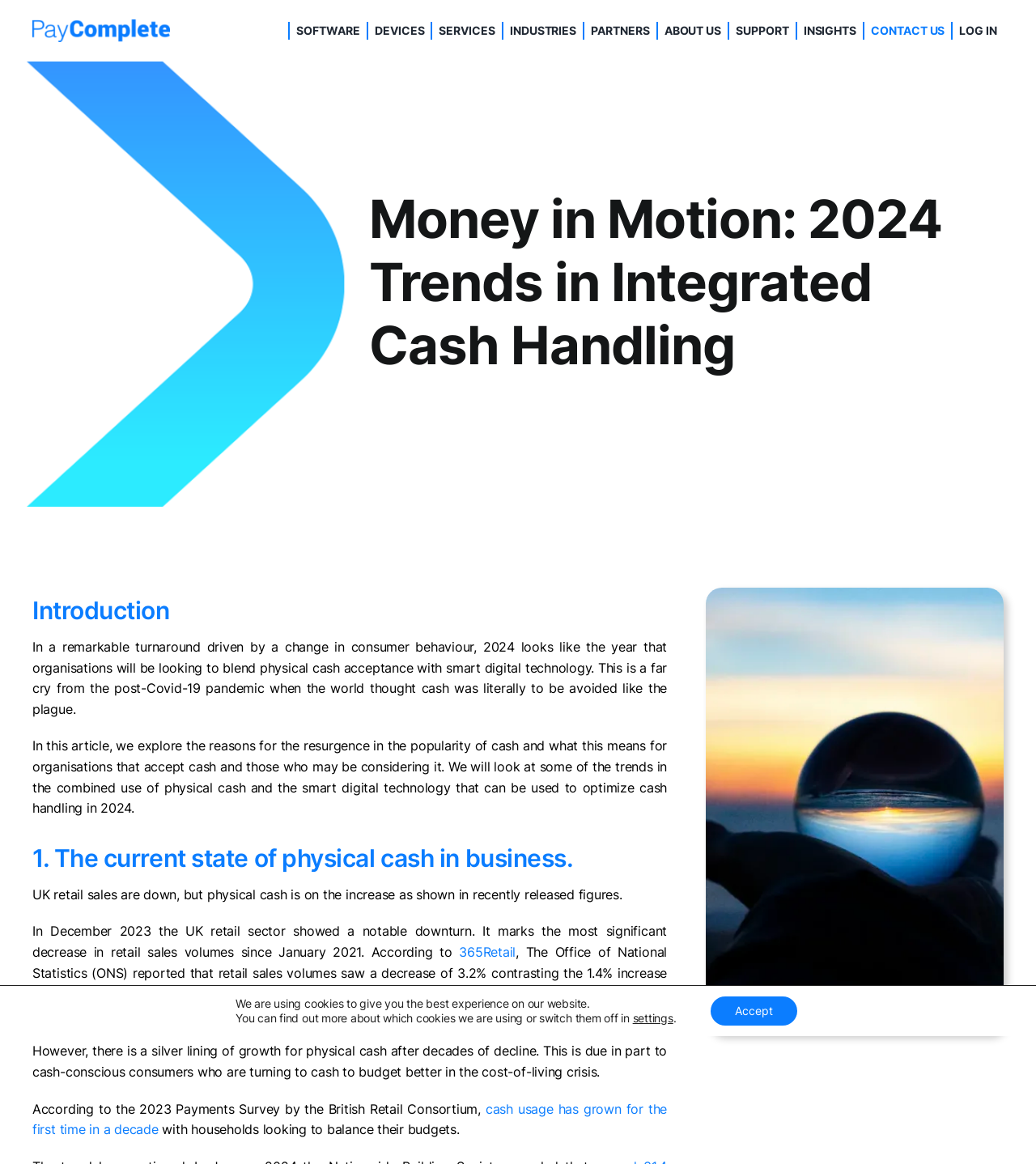What are the main navigation links?
Using the image, respond with a single word or phrase.

SOFTWARE, DEVICES, SERVICES, etc.